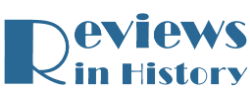What is the font style of the logo?
Look at the image and answer the question with a single word or phrase.

Modern